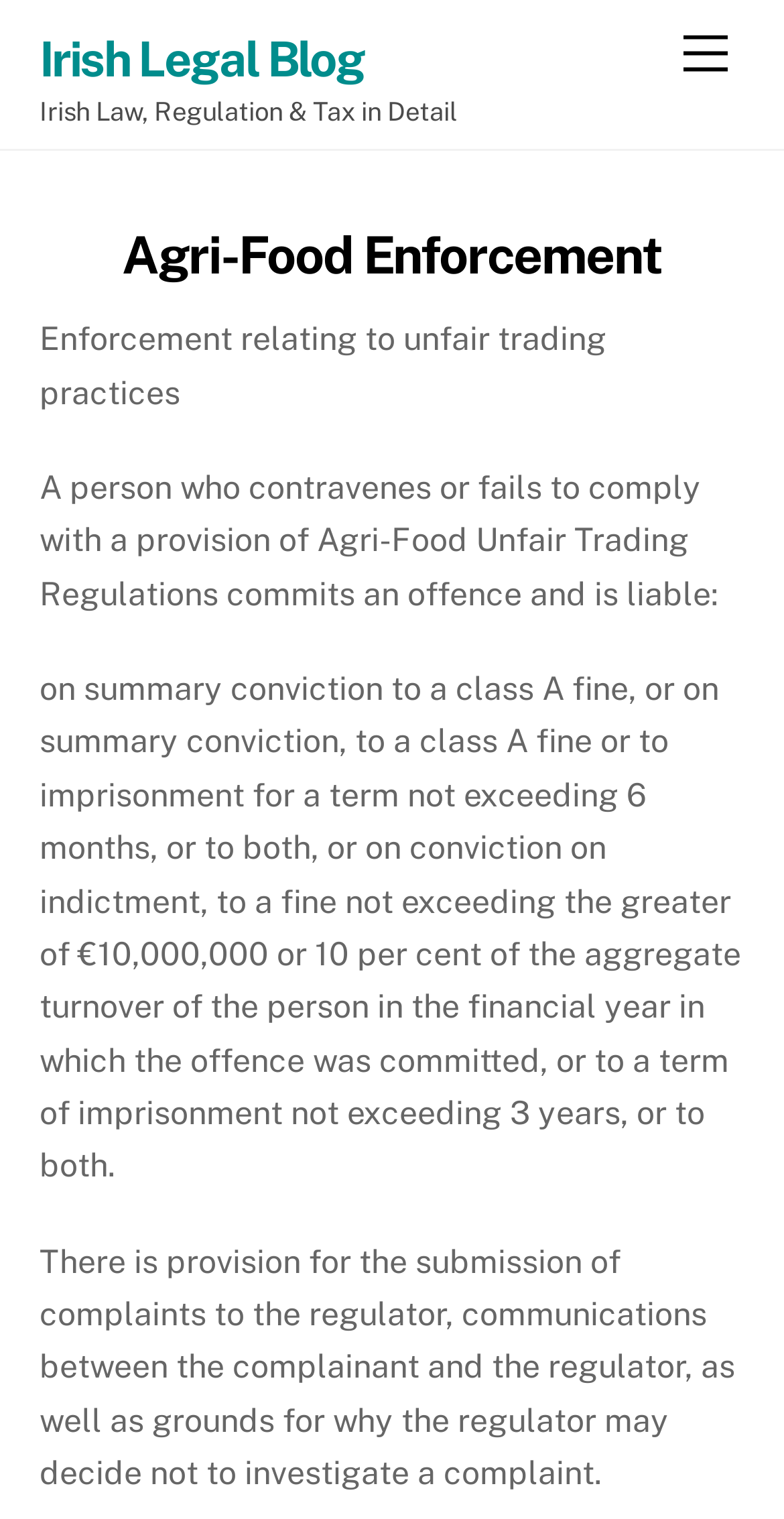Provide the bounding box coordinates for the UI element described in this sentence: "Agri-Food Enforcement". The coordinates should be four float values between 0 and 1, i.e., [left, top, right, bottom].

[0.156, 0.149, 0.844, 0.188]